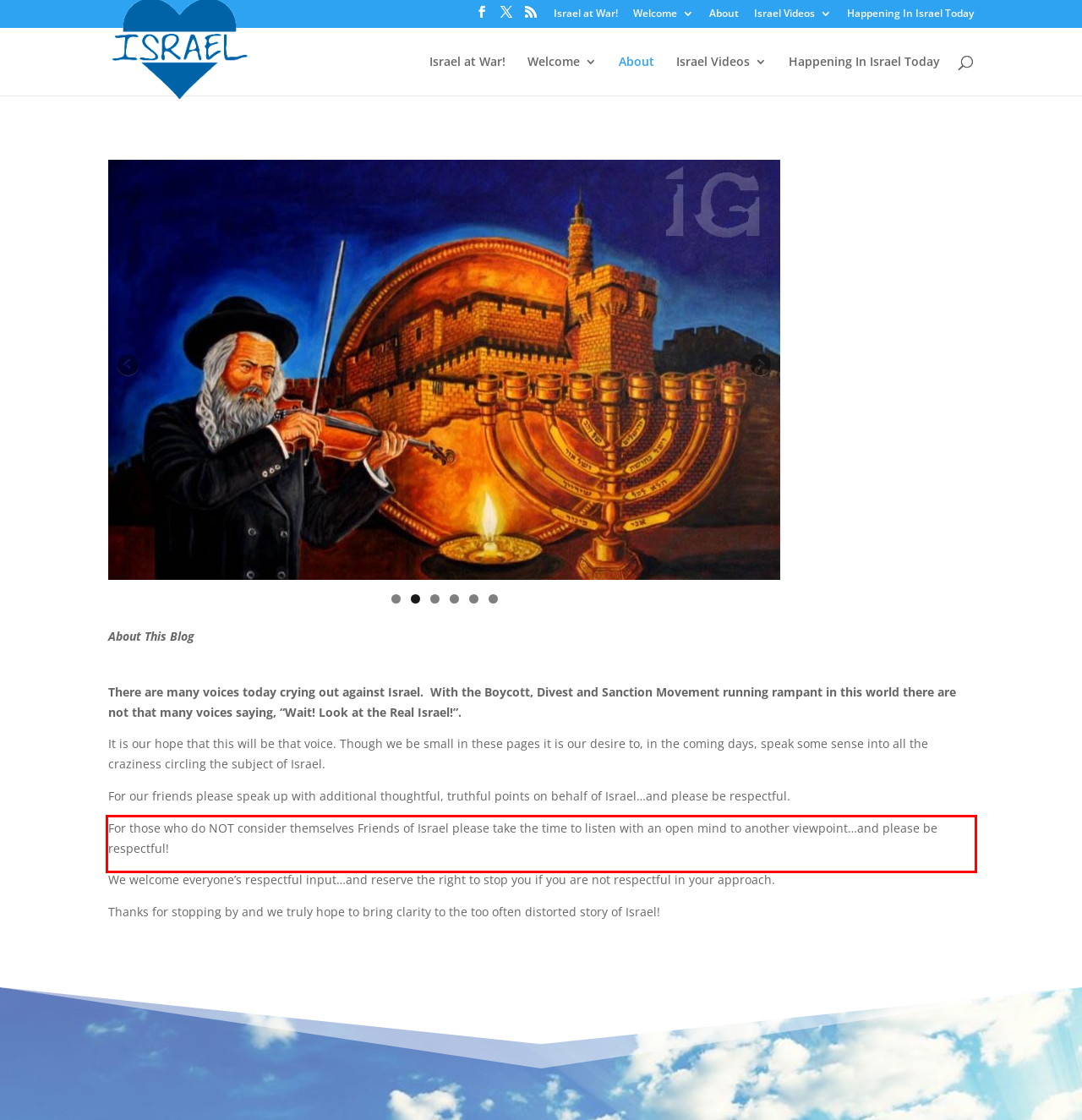Given a webpage screenshot with a red bounding box, perform OCR to read and deliver the text enclosed by the red bounding box.

For those who do NOT consider themselves Friends of Israel please take the time to listen with an open mind to another viewpoint…and please be respectful!